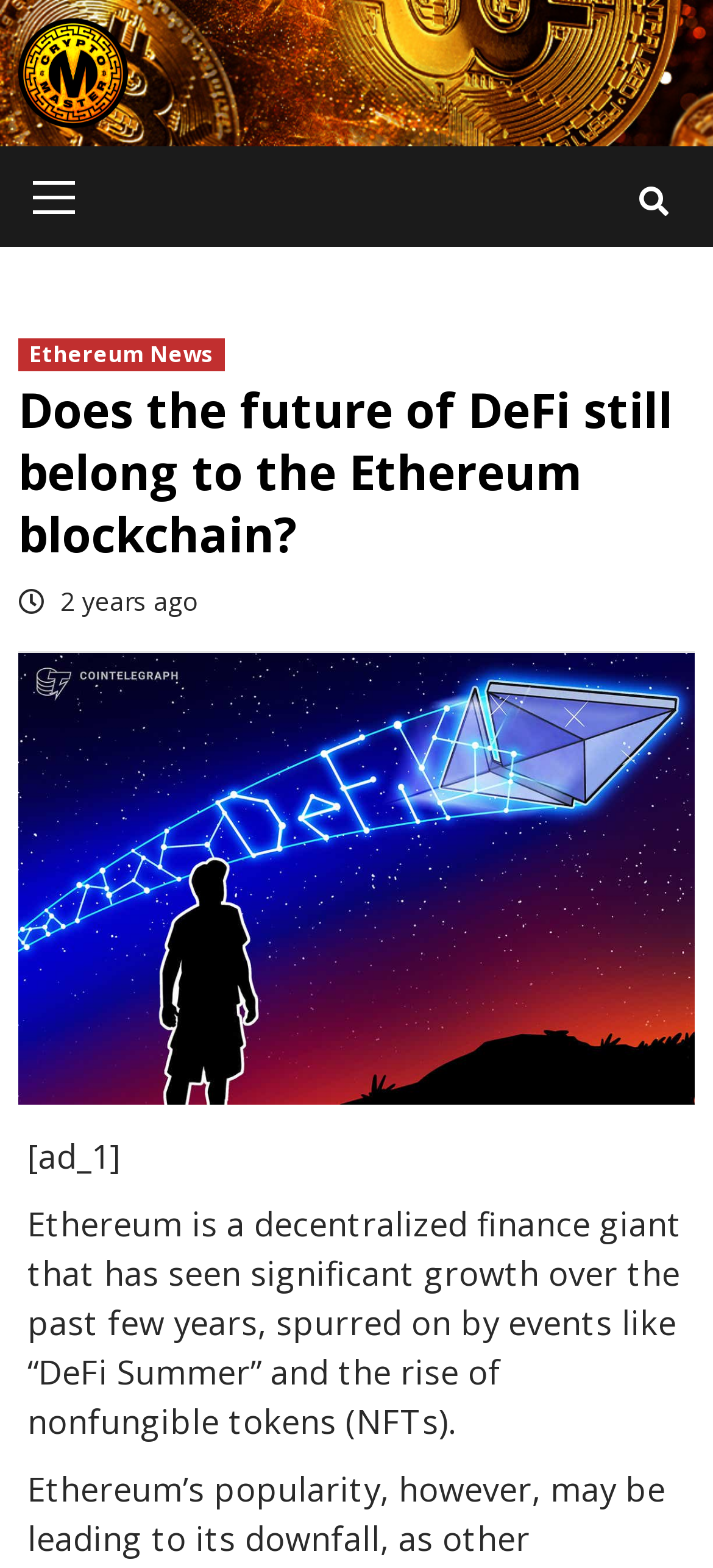Answer this question using a single word or a brief phrase:
What is the name of the website?

Crypto-Master